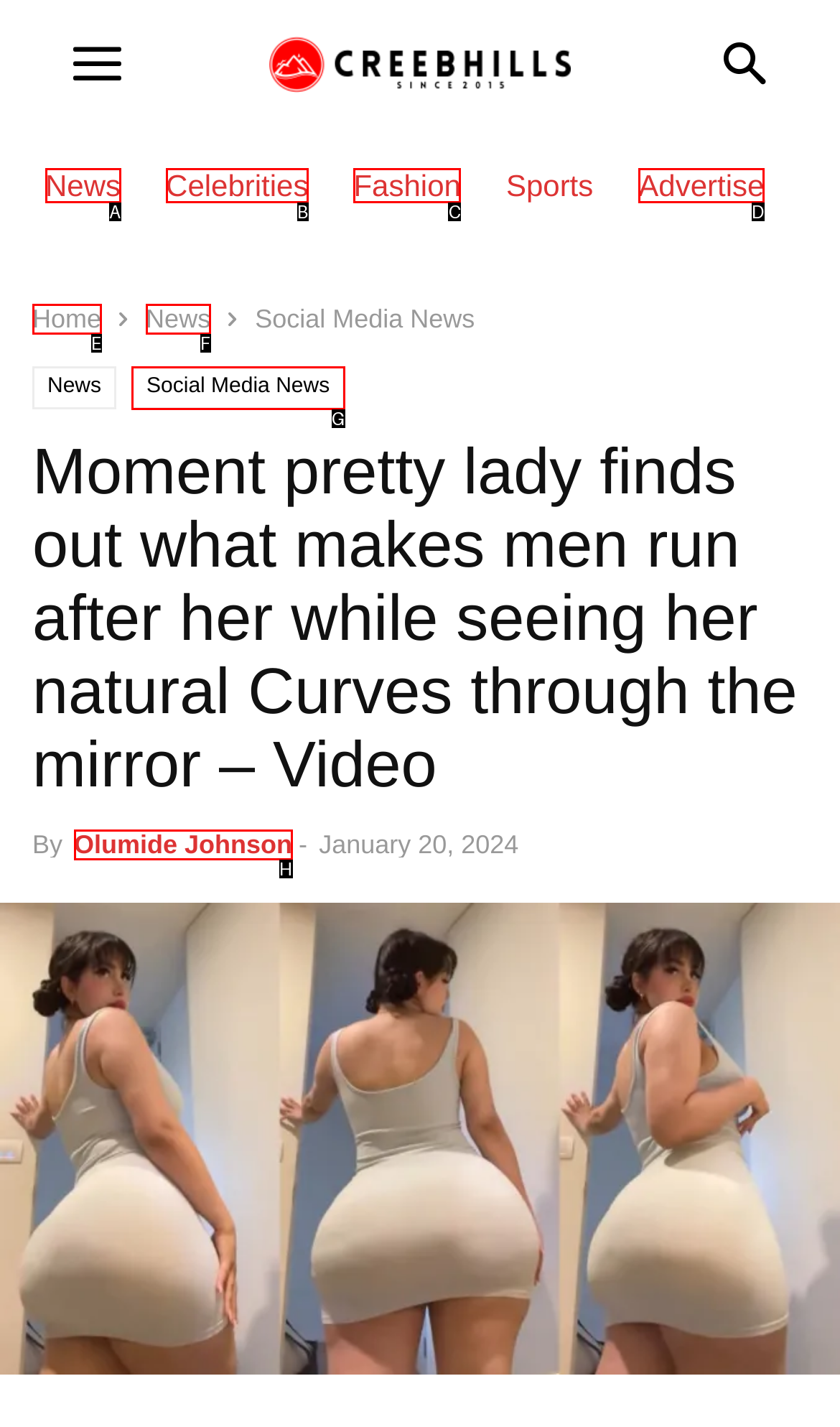Using the provided description: Celebrities, select the most fitting option and return its letter directly from the choices.

B